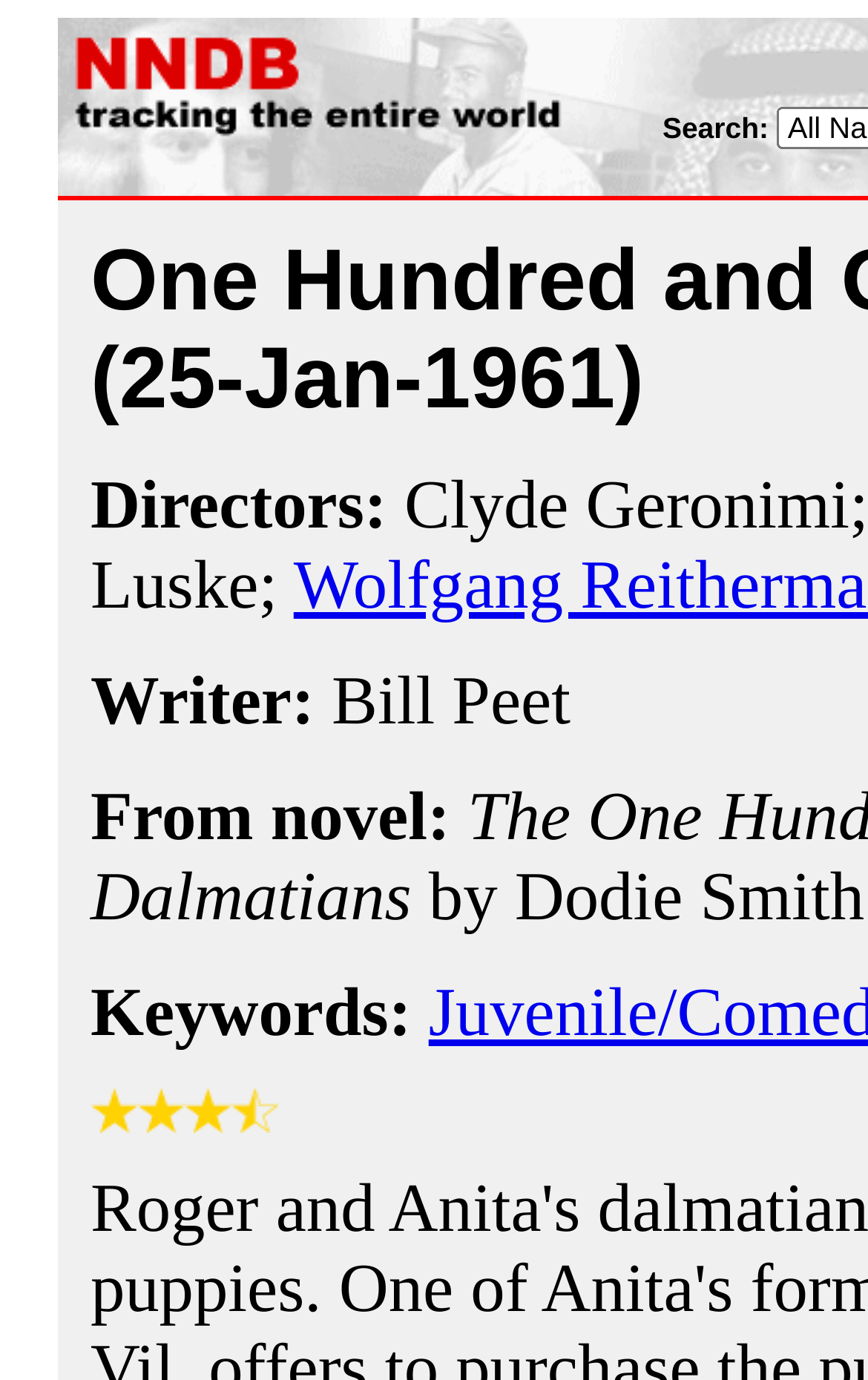What is the purpose of the image with the text 'NNDB'?
Based on the visual, give a brief answer using one word or a short phrase.

Logo